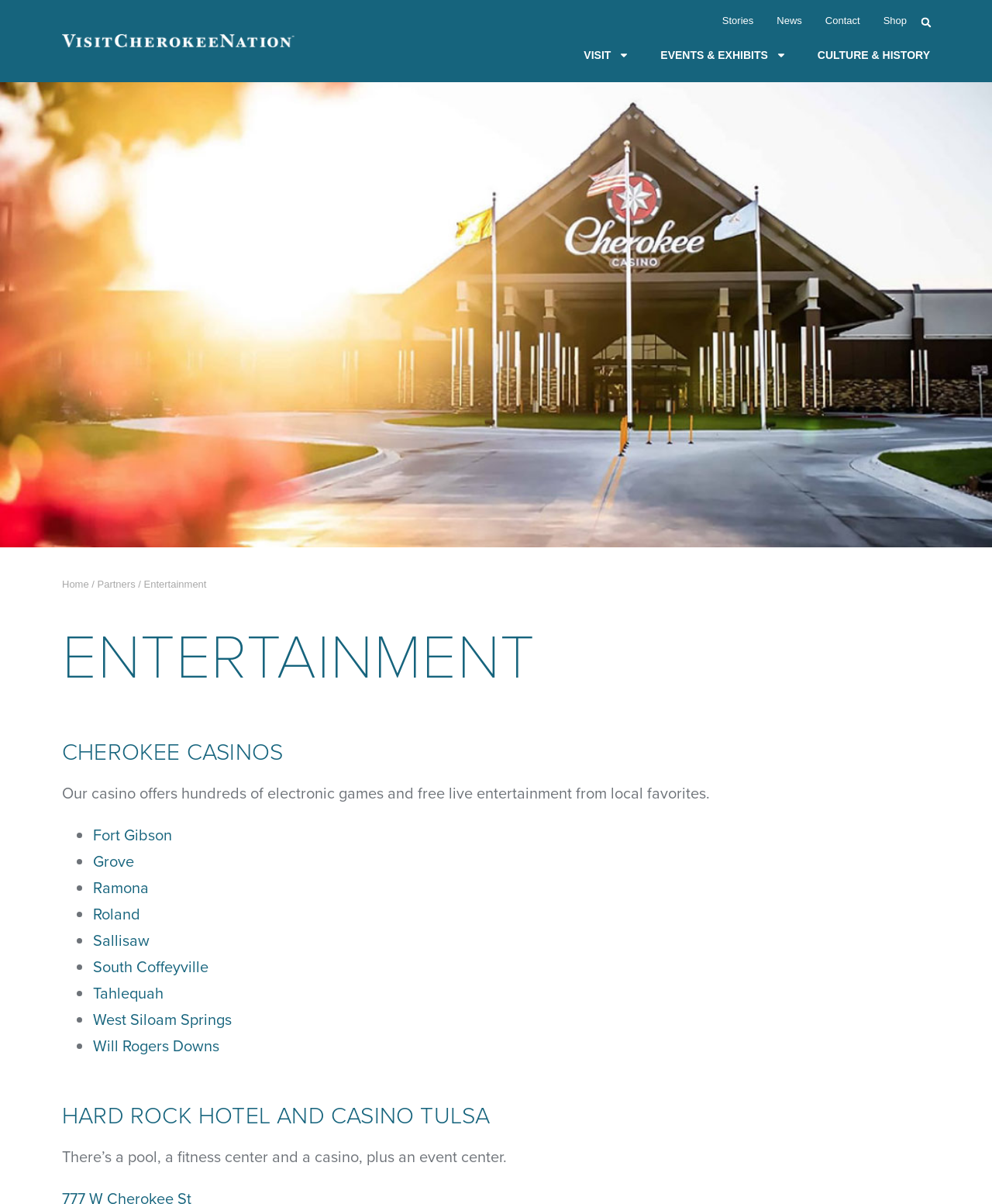Please pinpoint the bounding box coordinates for the region I should click to adhere to this instruction: "Learn about Cherokee culture and history".

[0.824, 0.032, 0.938, 0.059]